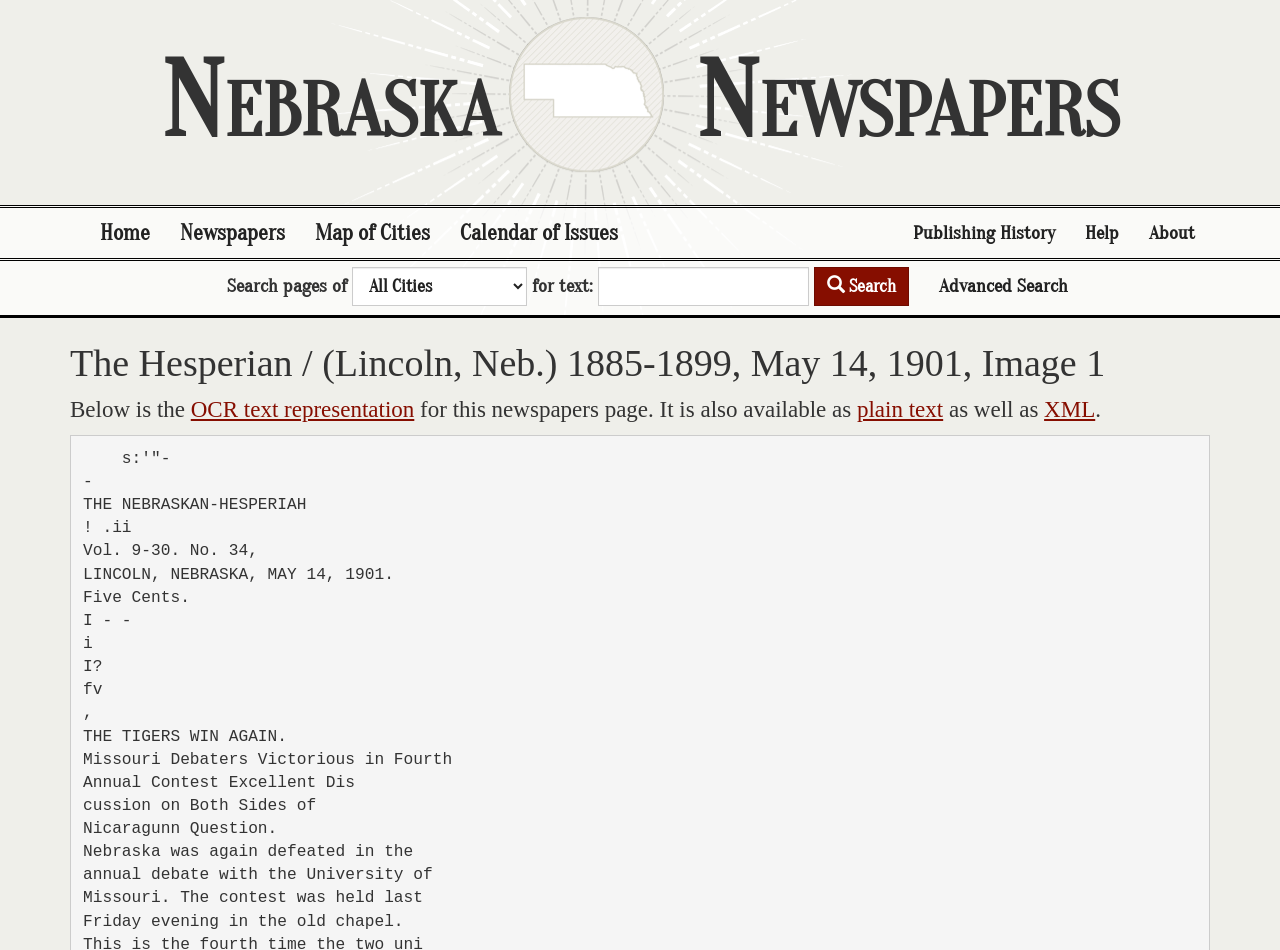What is the purpose of the search box?
Make sure to answer the question with a detailed and comprehensive explanation.

I found the answer by looking at the static text element 'Search pages of' and the search box element next to it, which suggests that the search box is used to search pages of newspapers.